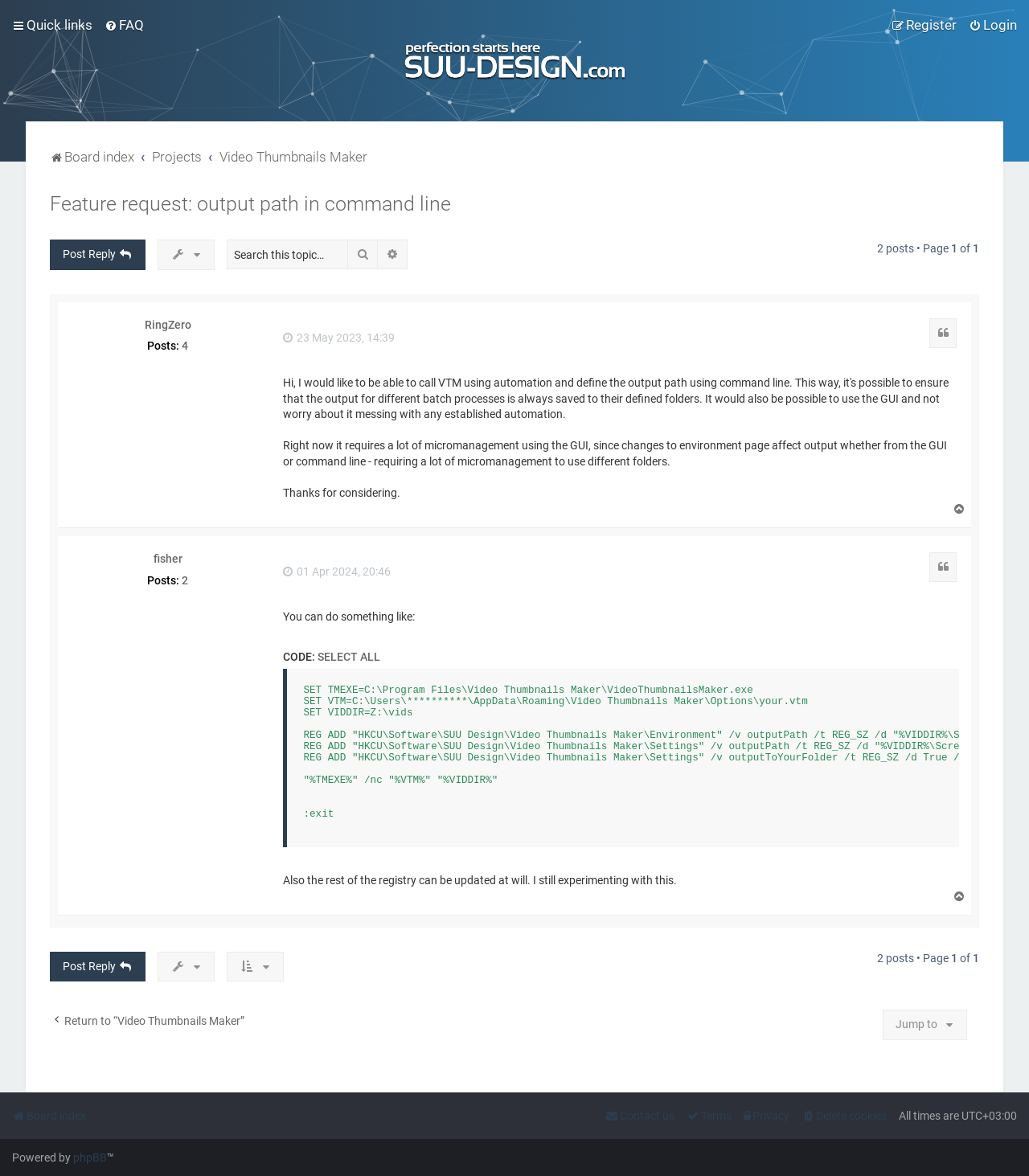Can you find the bounding box coordinates for the element that needs to be clicked to execute this instruction: "Go to the 'Video Thumbnails Maker' project page"? The coordinates should be given as four float numbers between 0 and 1, i.e., [left, top, right, bottom].

[0.213, 0.124, 0.357, 0.143]